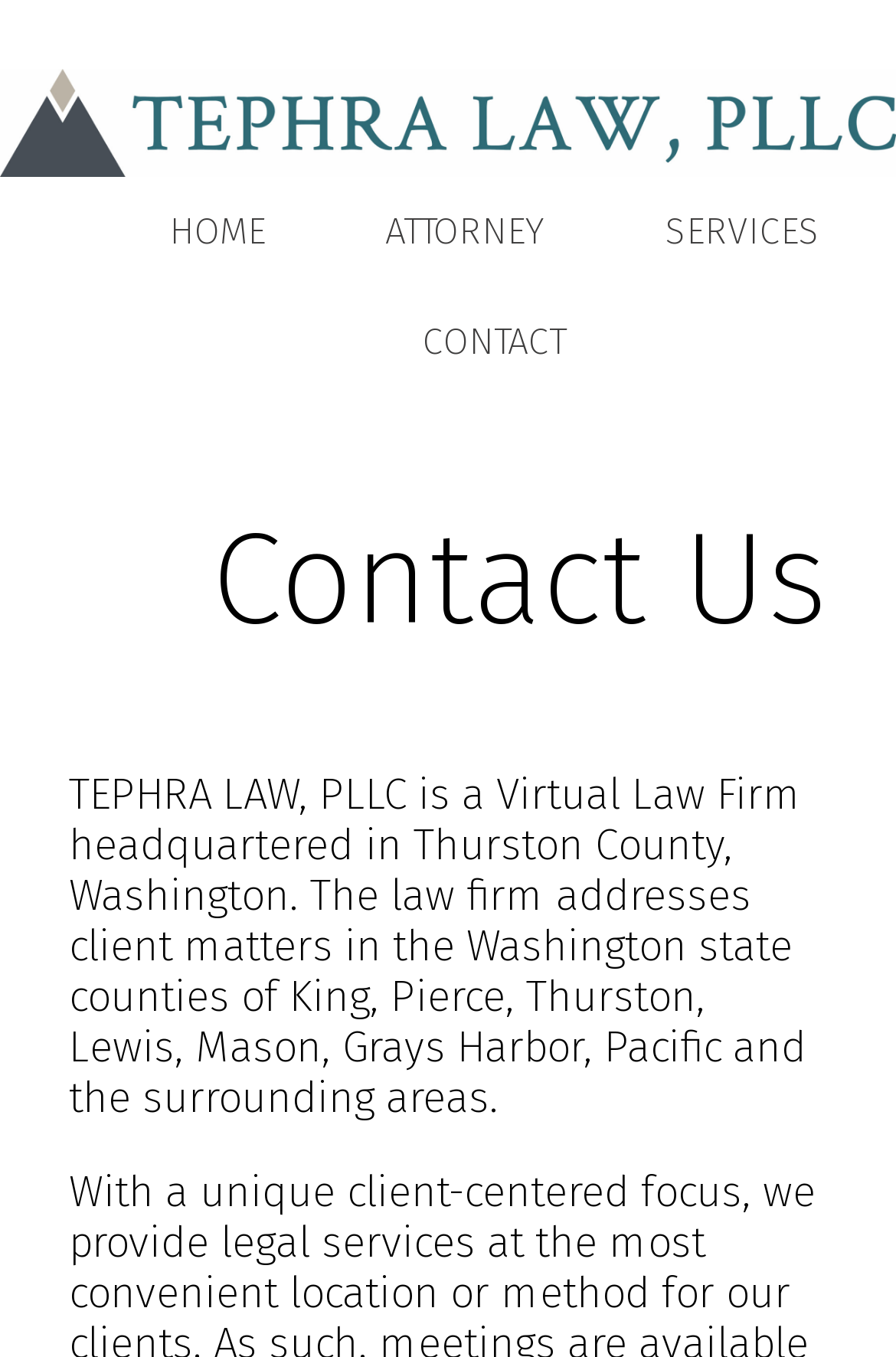What counties does the law firm serve?
Give a detailed explanation using the information visible in the image.

I found the answer by looking at the StaticText element that describes the law firm's services, which mentions the counties in Washington state where the law firm addresses client matters.